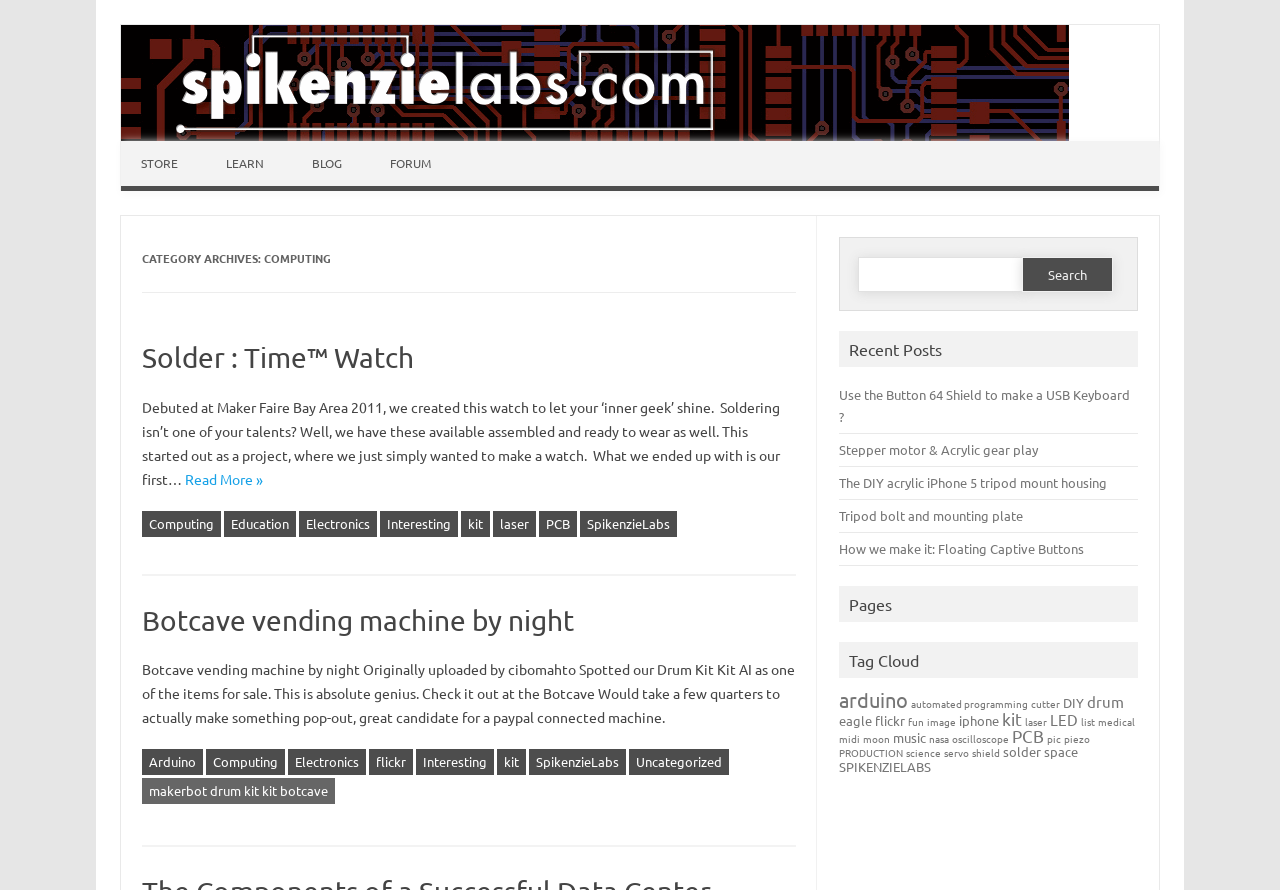Find the bounding box coordinates of the element's region that should be clicked in order to follow the given instruction: "Click the 'Computing' category link". The coordinates should consist of four float numbers between 0 and 1, i.e., [left, top, right, bottom].

[0.111, 0.574, 0.172, 0.603]